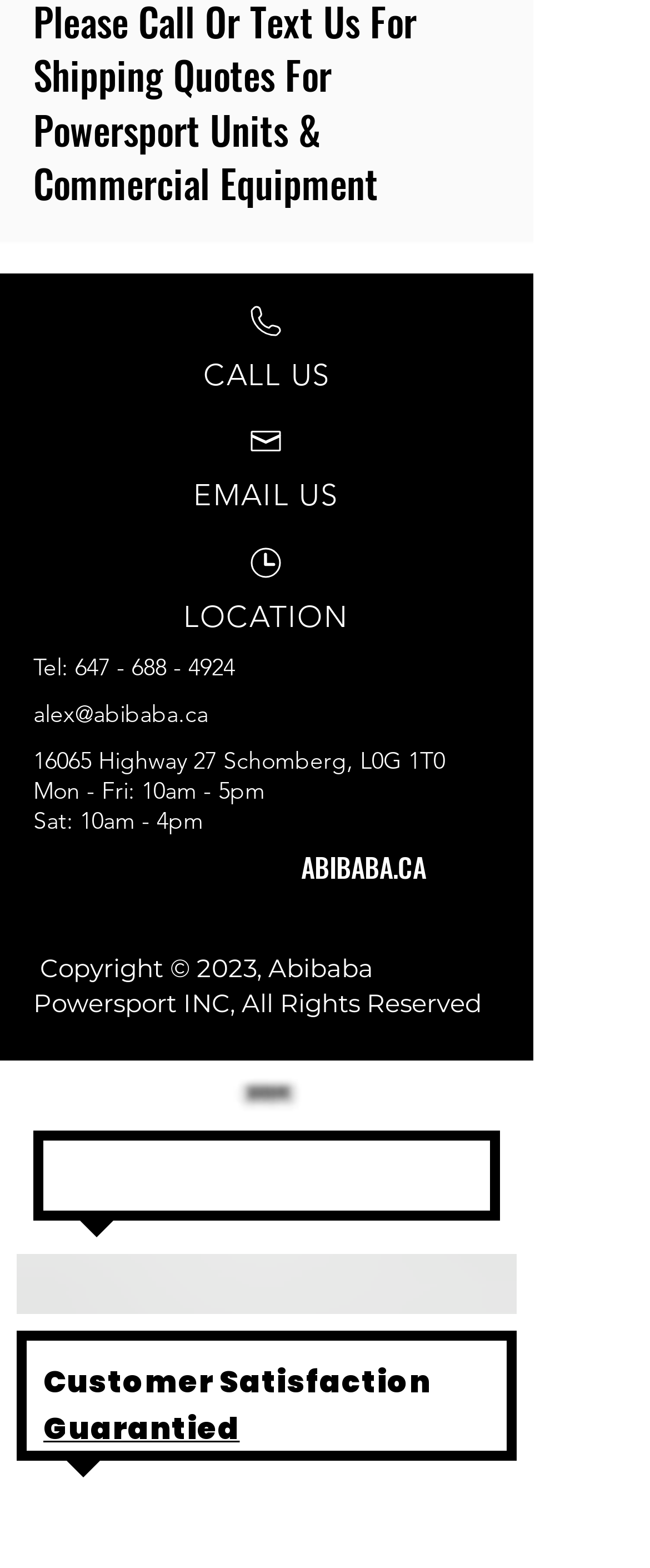Using the details in the image, give a detailed response to the question below:
What are the business hours on Saturday?

I found the business hours by looking at the 'Sat:' label and the corresponding text next to it, which contains the hours.